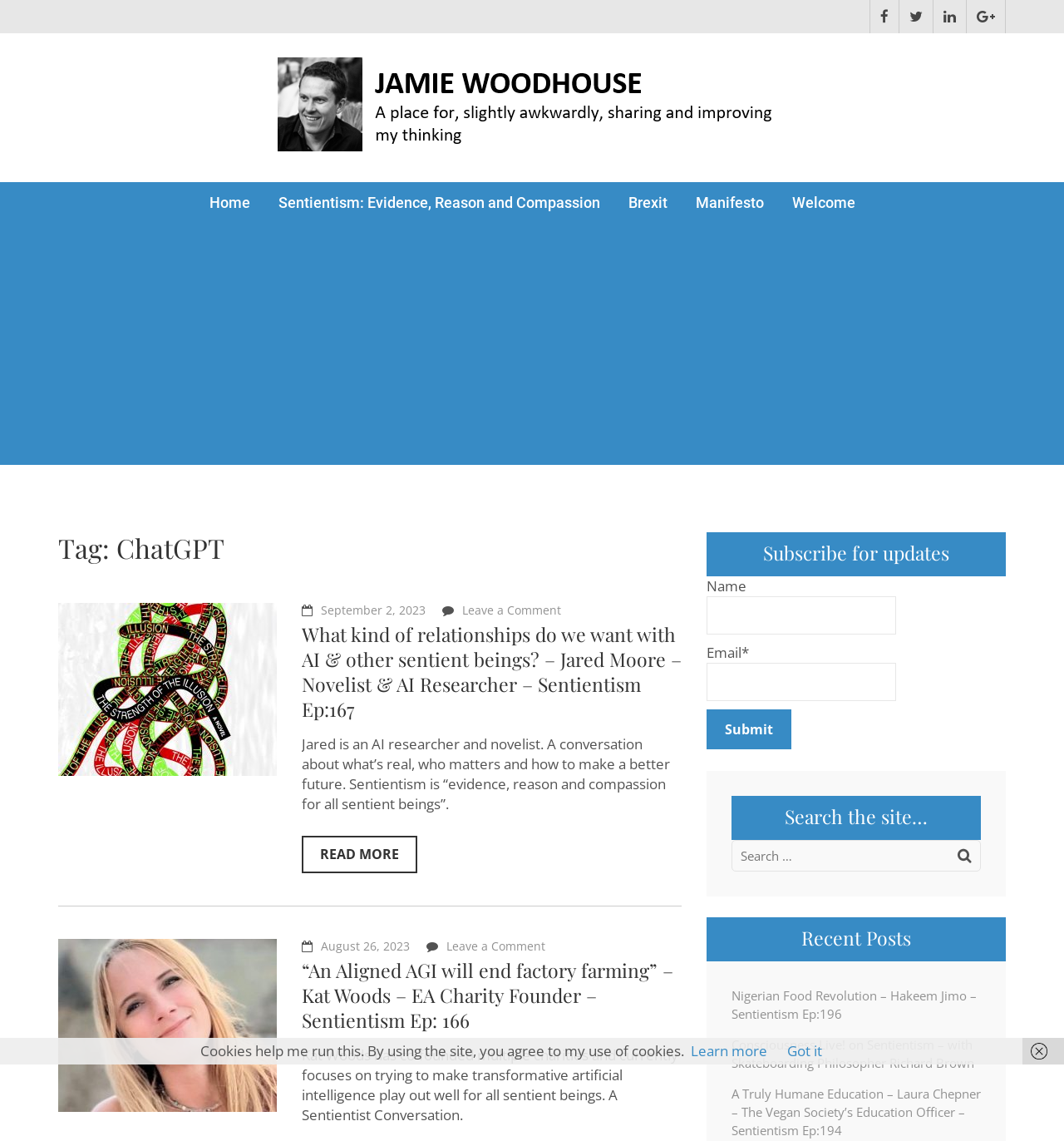Based on the element description: "parent_node: Name name="esfpx_name"", identify the bounding box coordinates for this UI element. The coordinates must be four float numbers between 0 and 1, listed as [left, top, right, bottom].

[0.664, 0.523, 0.842, 0.556]